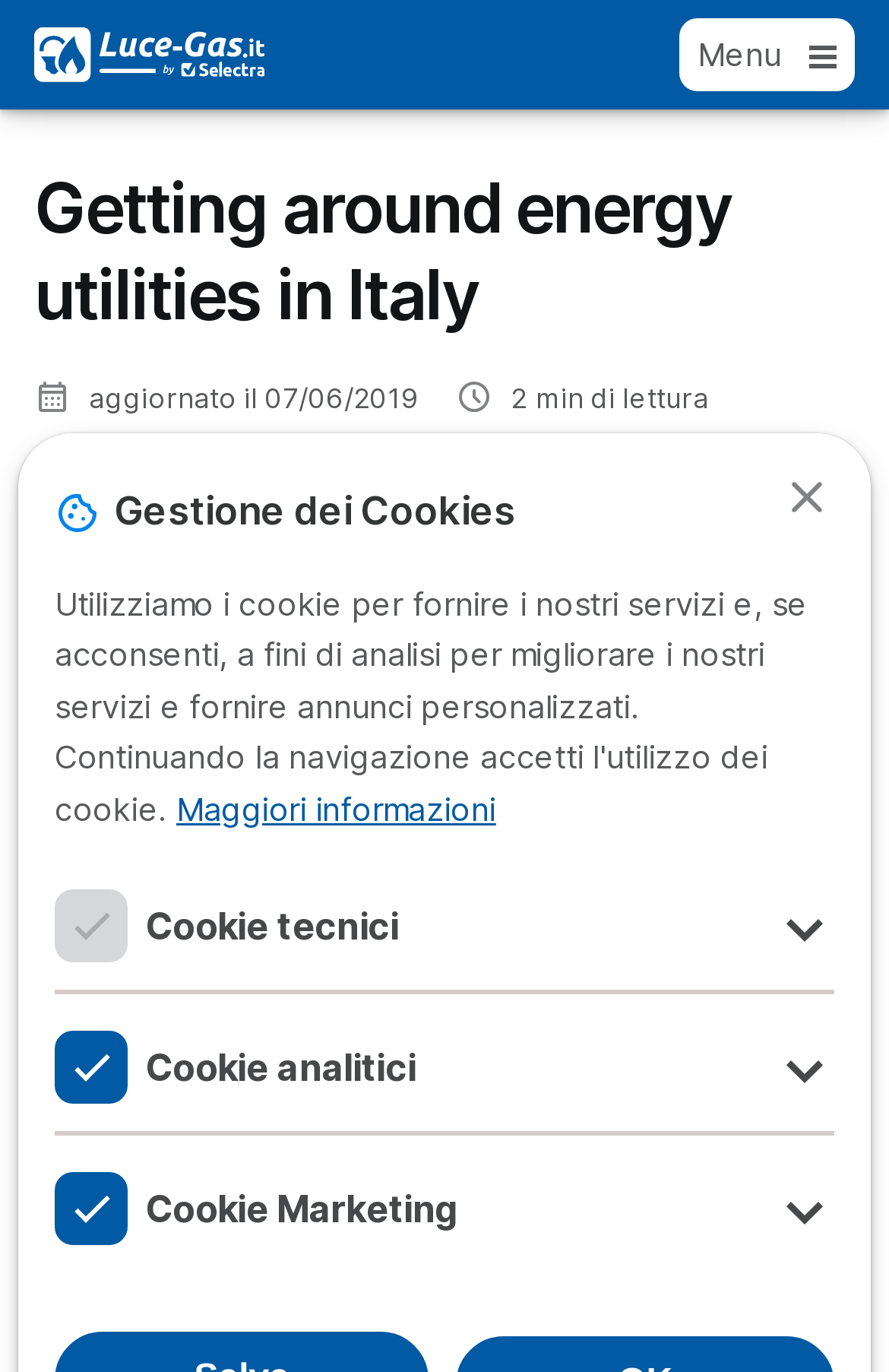Could you please study the image and provide a detailed answer to the question:
How many links are there in the main section?

I counted the number of links in the main section by looking at the elements with the type 'link', and I found three of them: 'Logo Selectra', 'Compare energy prices', and 'Free callback'.